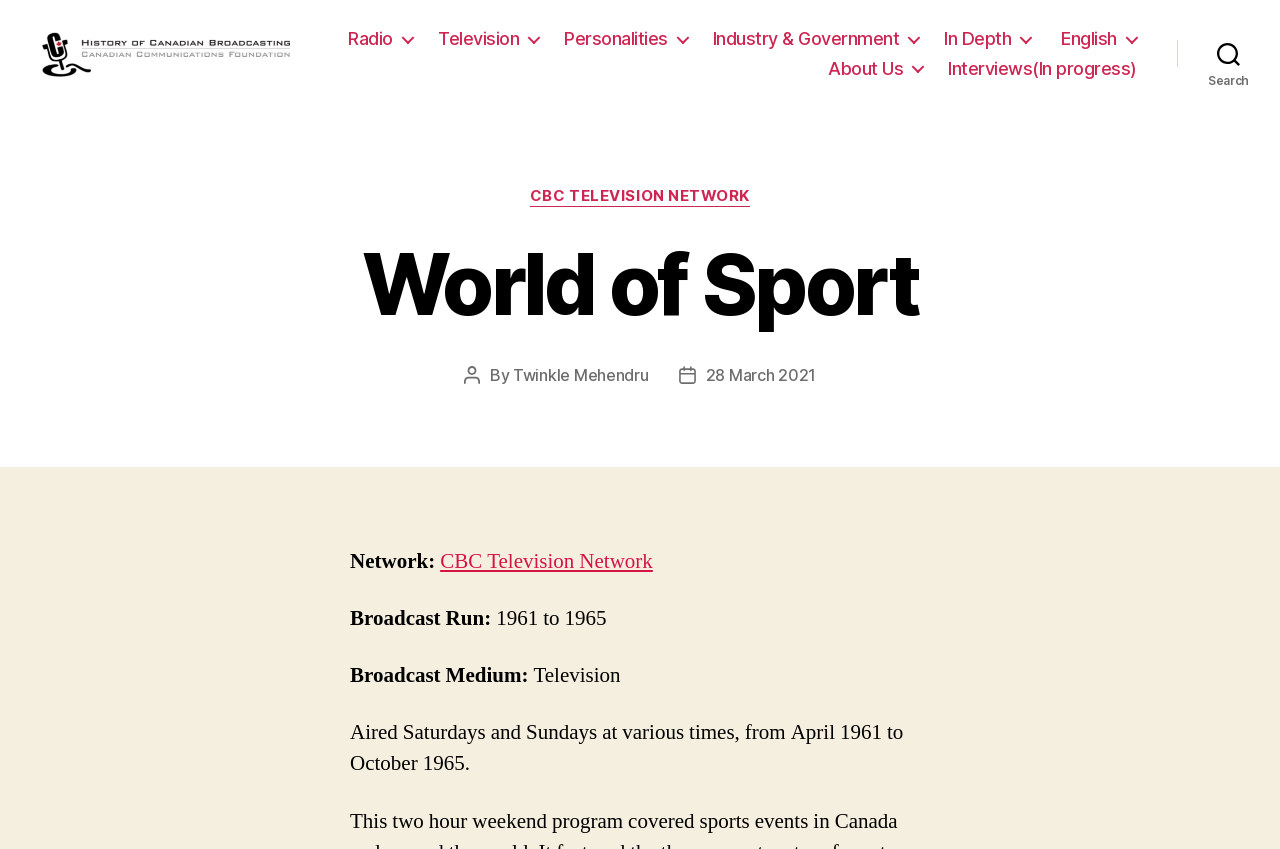Identify the bounding box coordinates of the section to be clicked to complete the task described by the following instruction: "Visit the 'Television' page". The coordinates should be four float numbers between 0 and 1, formatted as [left, top, right, bottom].

[0.425, 0.039, 0.504, 0.065]